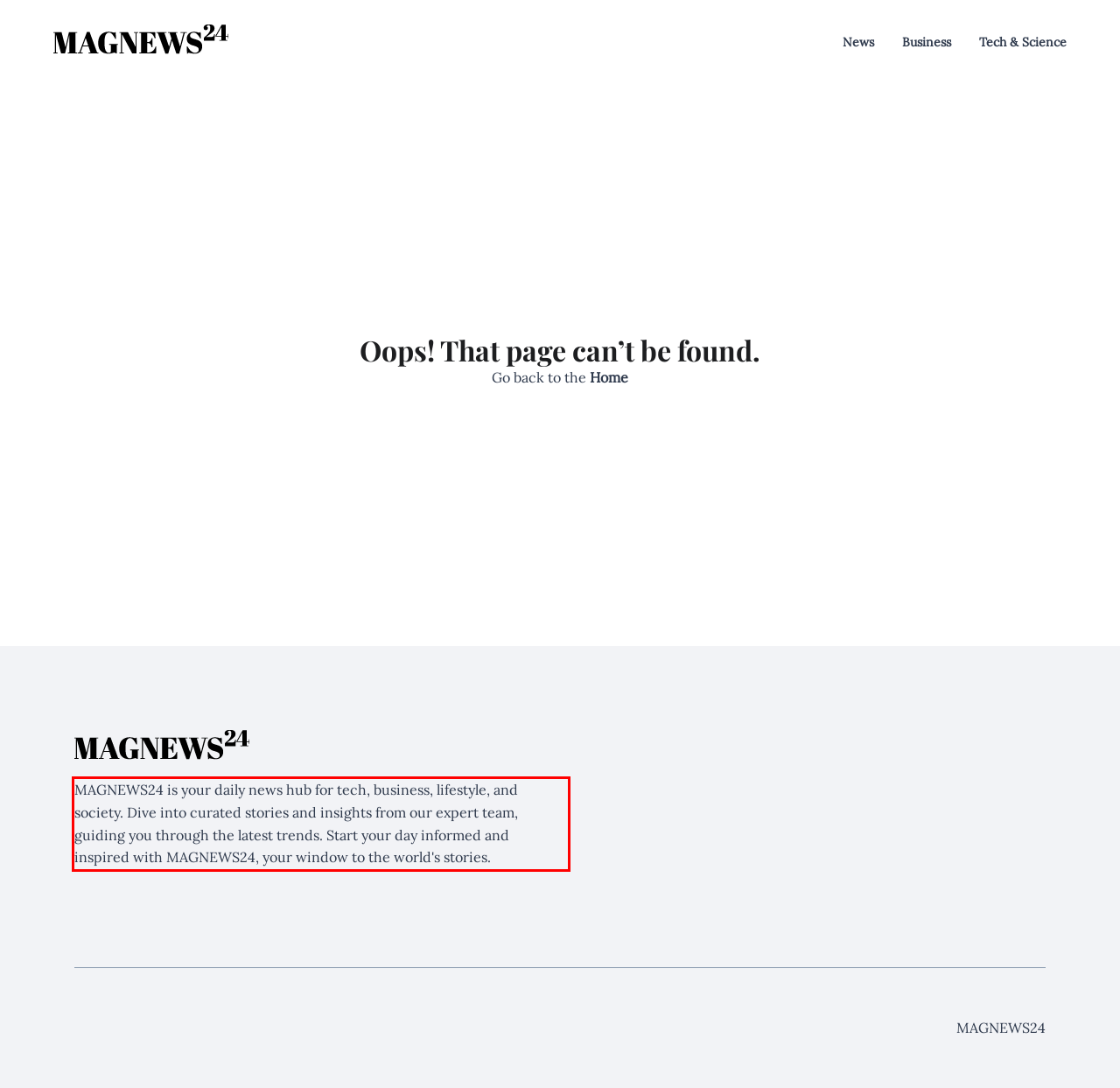Please analyze the screenshot of a webpage and extract the text content within the red bounding box using OCR.

MAGNEWS24 is your daily news hub for tech, business, lifestyle, and society. Dive into curated stories and insights from our expert team, guiding you through the latest trends. Start your day informed and inspired with MAGNEWS24, your window to the world's stories.